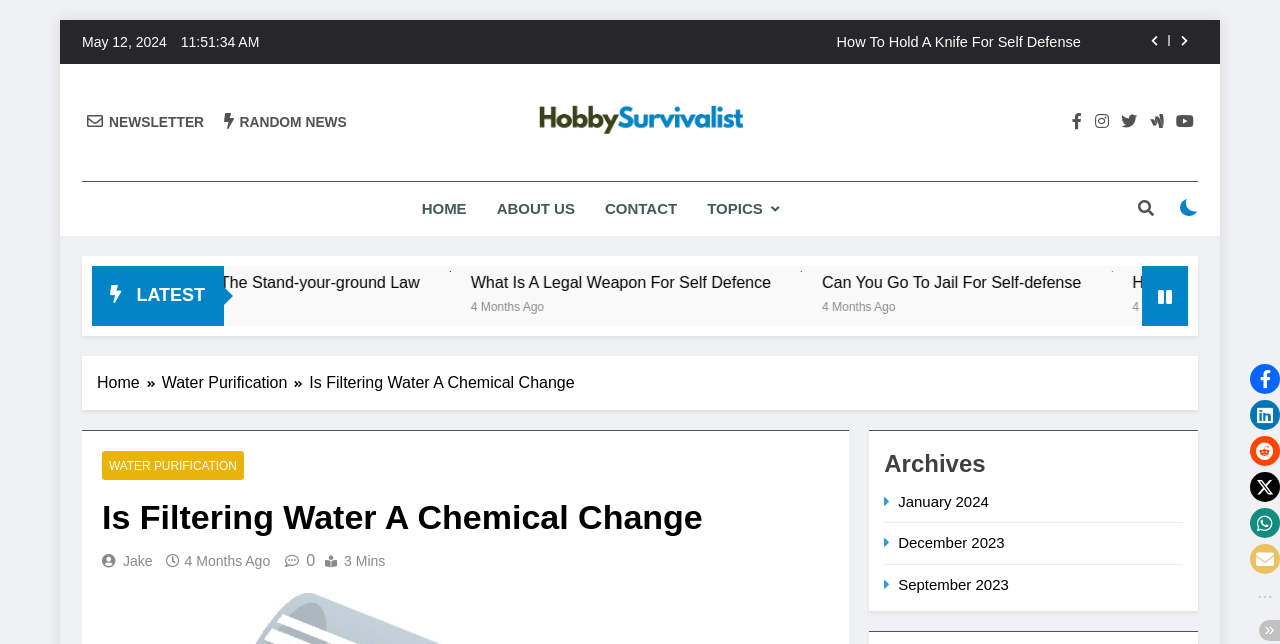Find the bounding box coordinates of the clickable region needed to perform the following instruction: "Visit the Fort Necessity page". The coordinates should be provided as four float numbers between 0 and 1, i.e., [left, top, right, bottom].

None